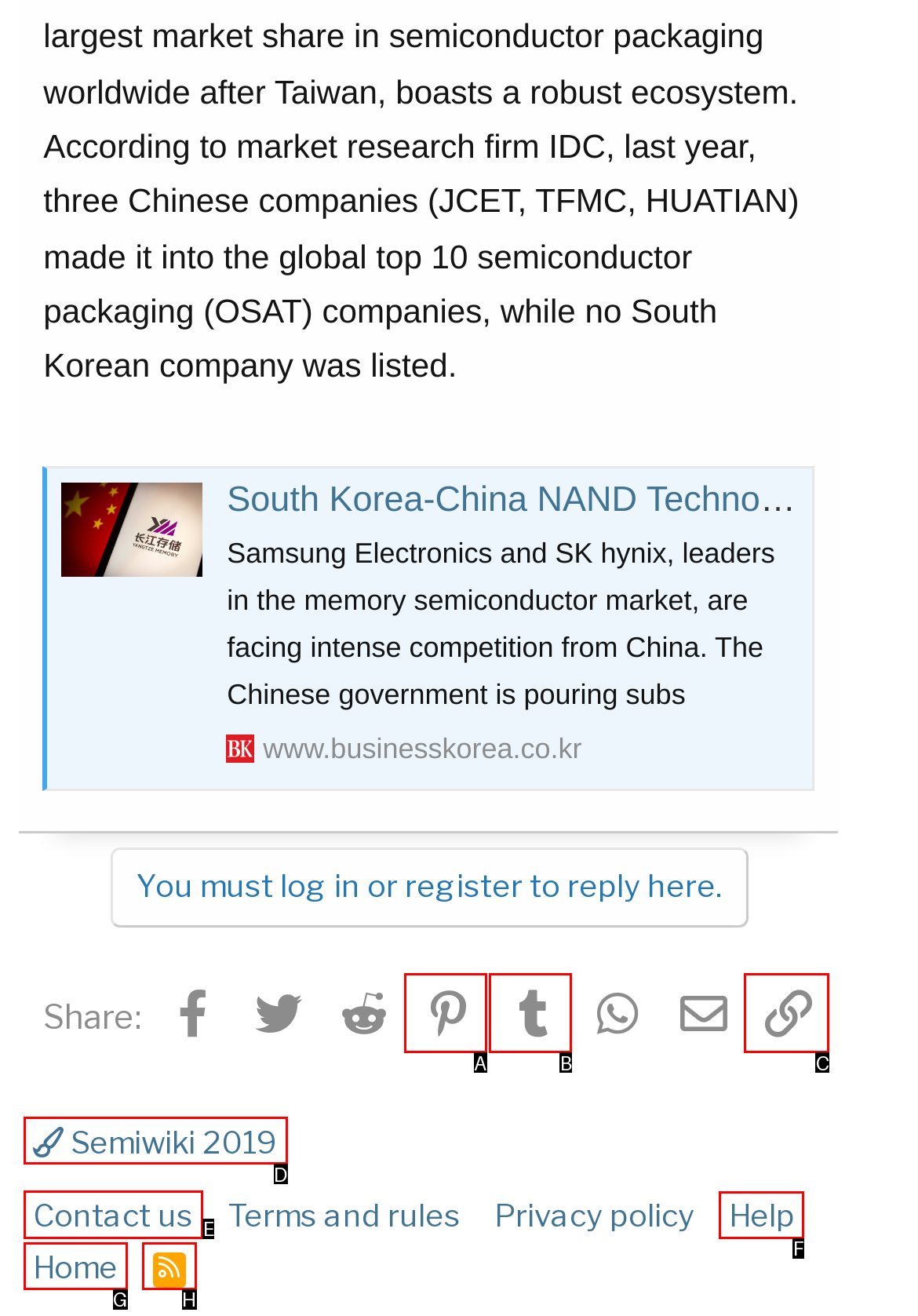Select the correct HTML element to complete the following task: Contact us
Provide the letter of the choice directly from the given options.

E